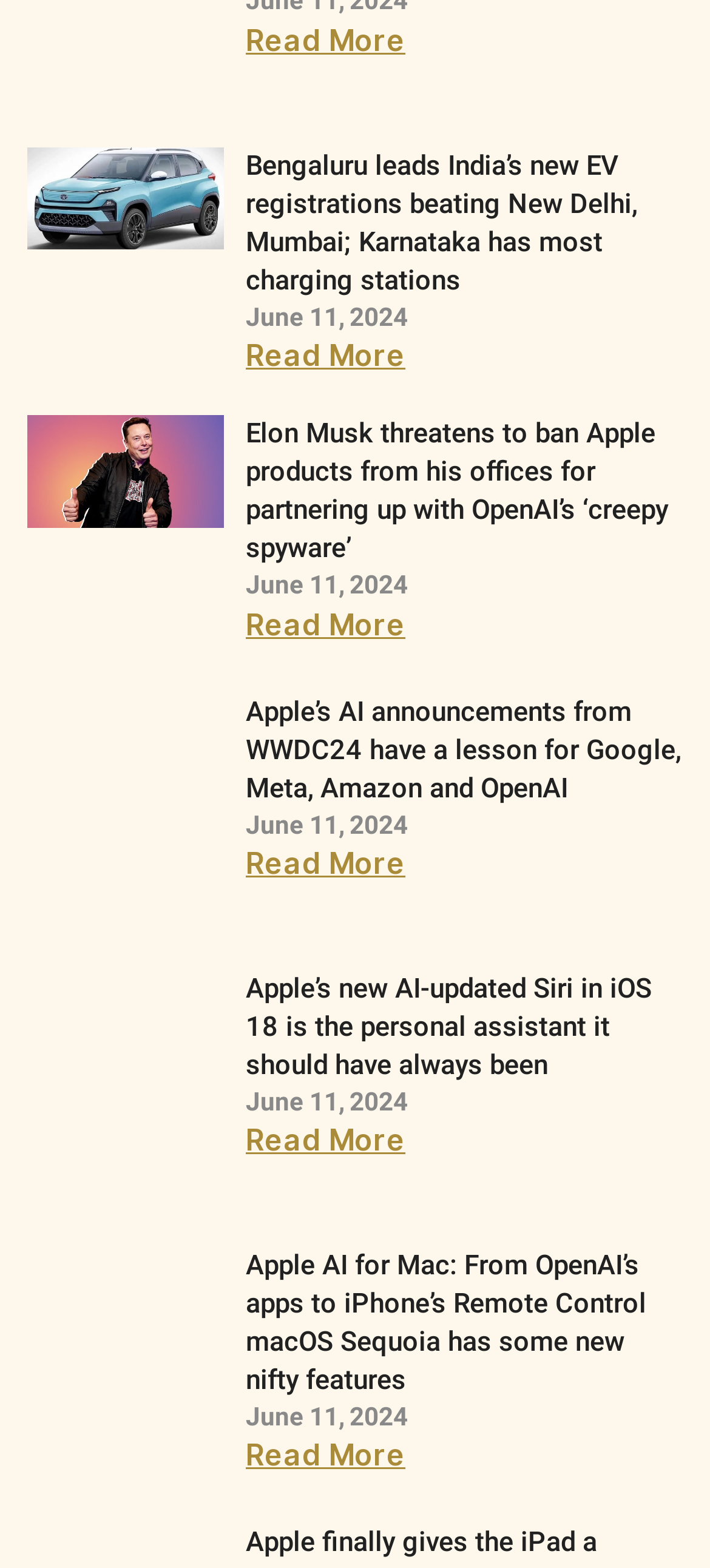Given the description "Read More", provide the bounding box coordinates of the corresponding UI element.

[0.346, 0.215, 0.571, 0.238]